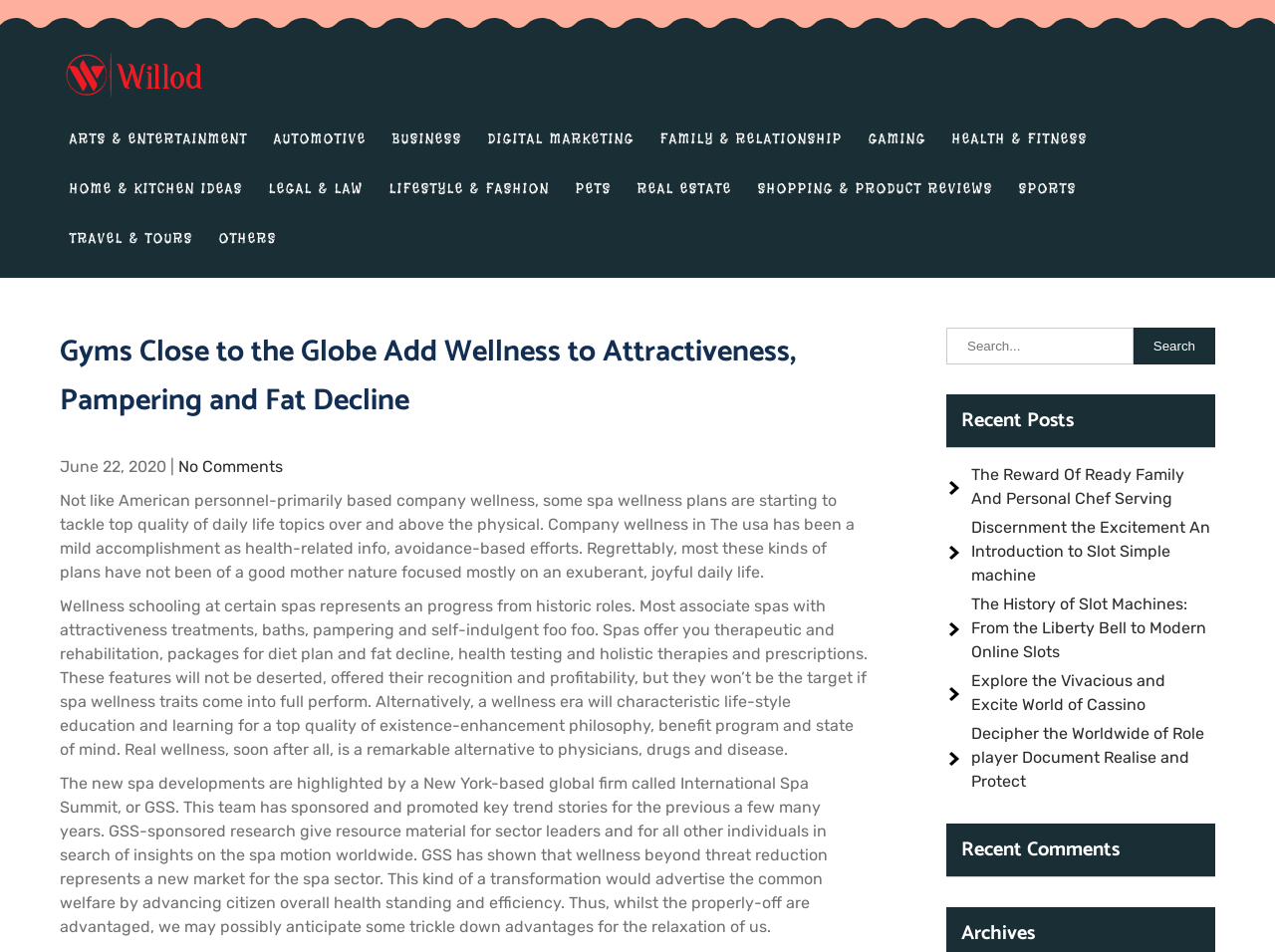Locate the bounding box coordinates of the item that should be clicked to fulfill the instruction: "Read the 'Gyms Close to the Globe Add Wellness to Attractiveness, Pampering and Fat Decline' article".

[0.047, 0.344, 0.681, 0.468]